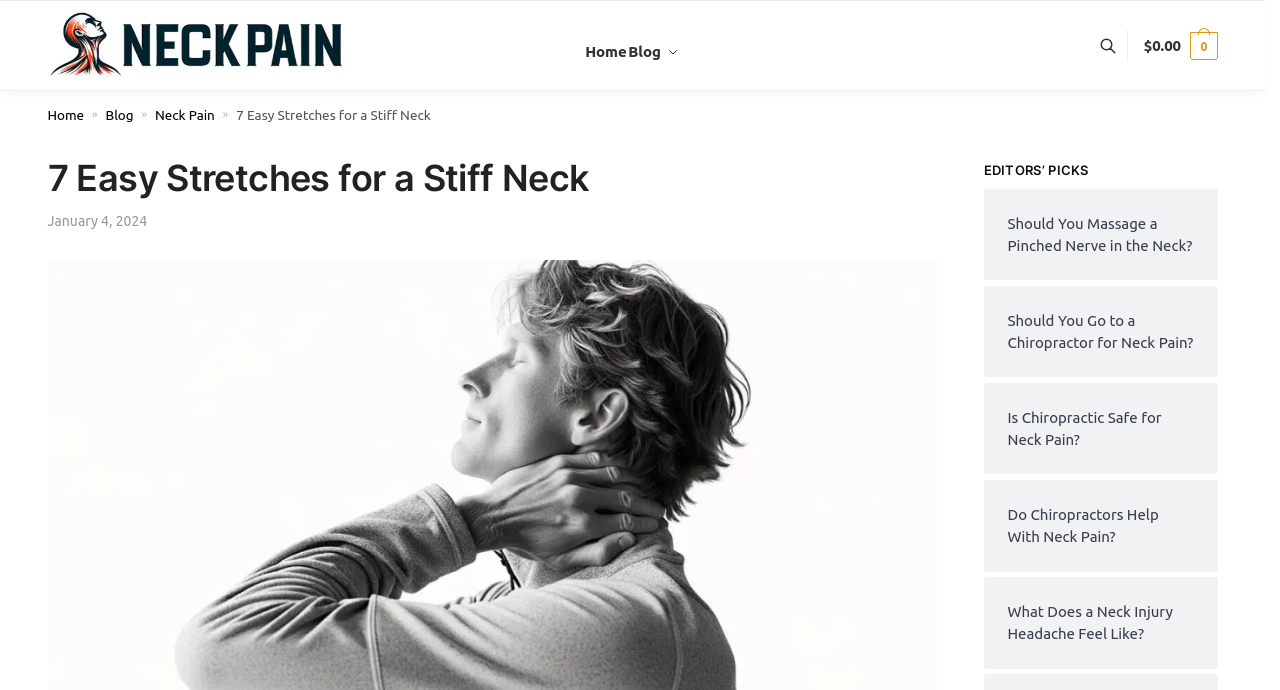What is the date of the article?
Provide a detailed answer to the question using information from the image.

I found a time element on the webpage that indicates the date of the article, which is January 4, 2024.